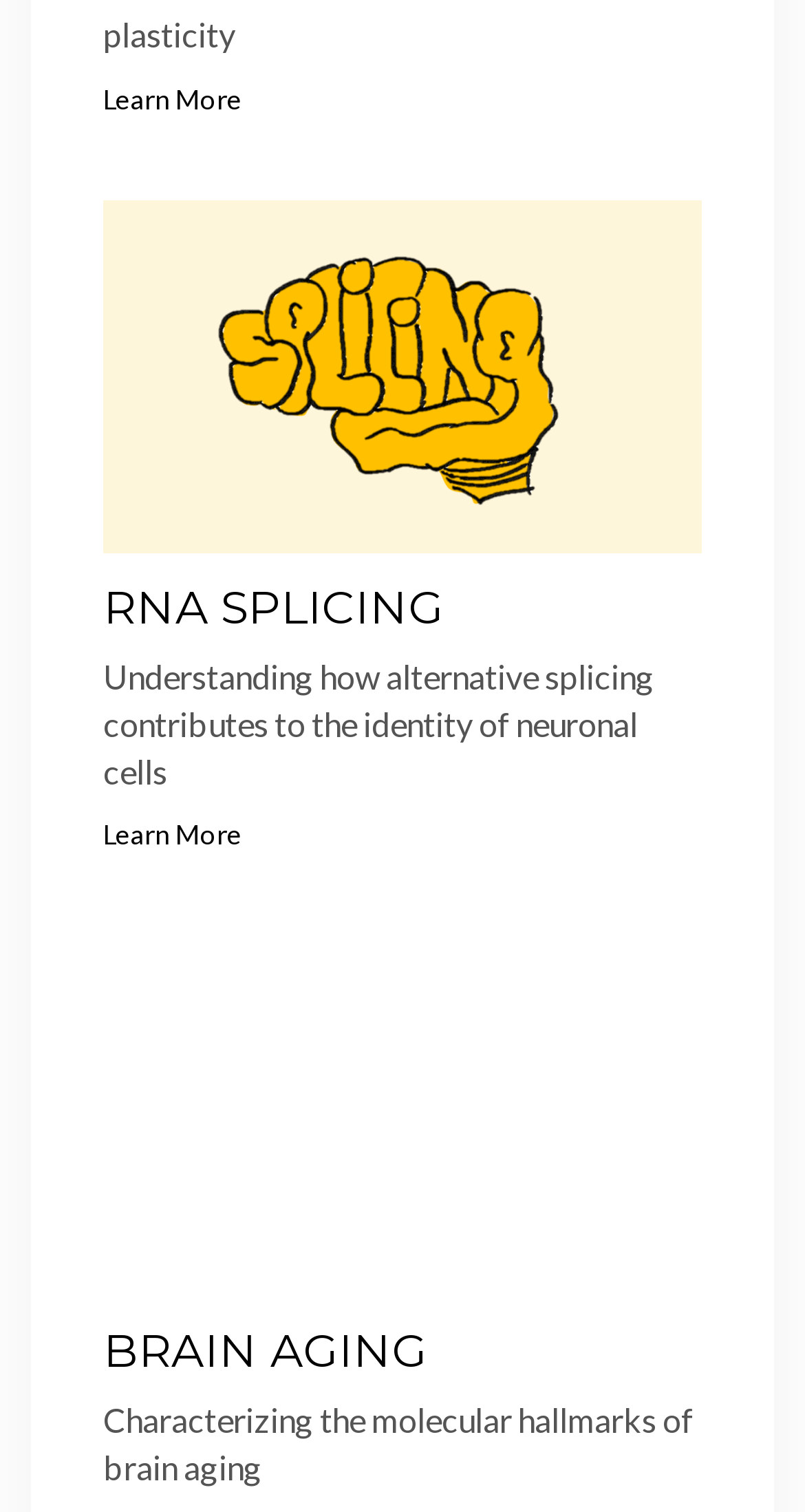Provide a single word or phrase to answer the given question: 
How many sections are there on the webpage?

2